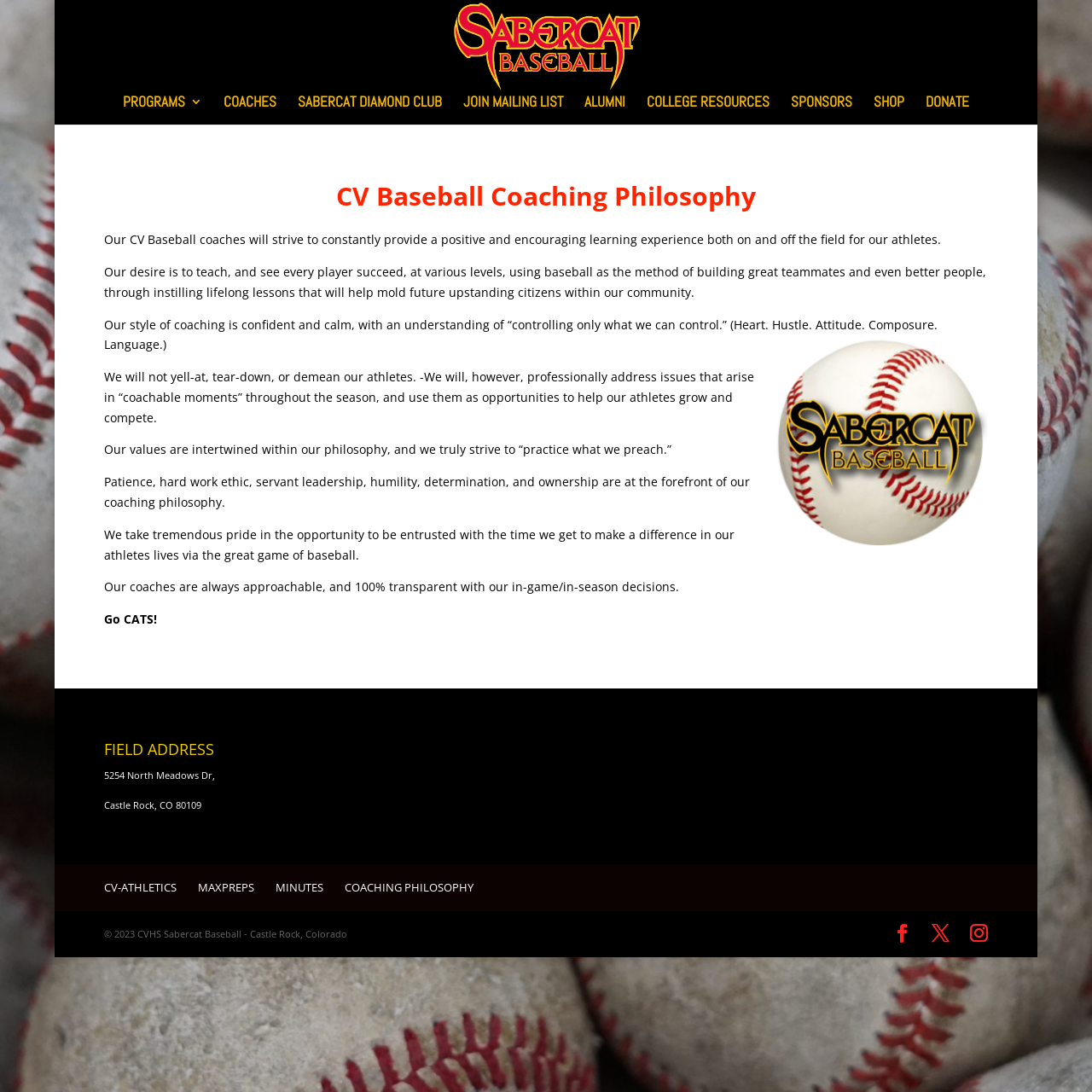Predict the bounding box coordinates for the UI element described as: "Sponsors". The coordinates should be four float numbers between 0 and 1, presented as [left, top, right, bottom].

[0.724, 0.088, 0.78, 0.114]